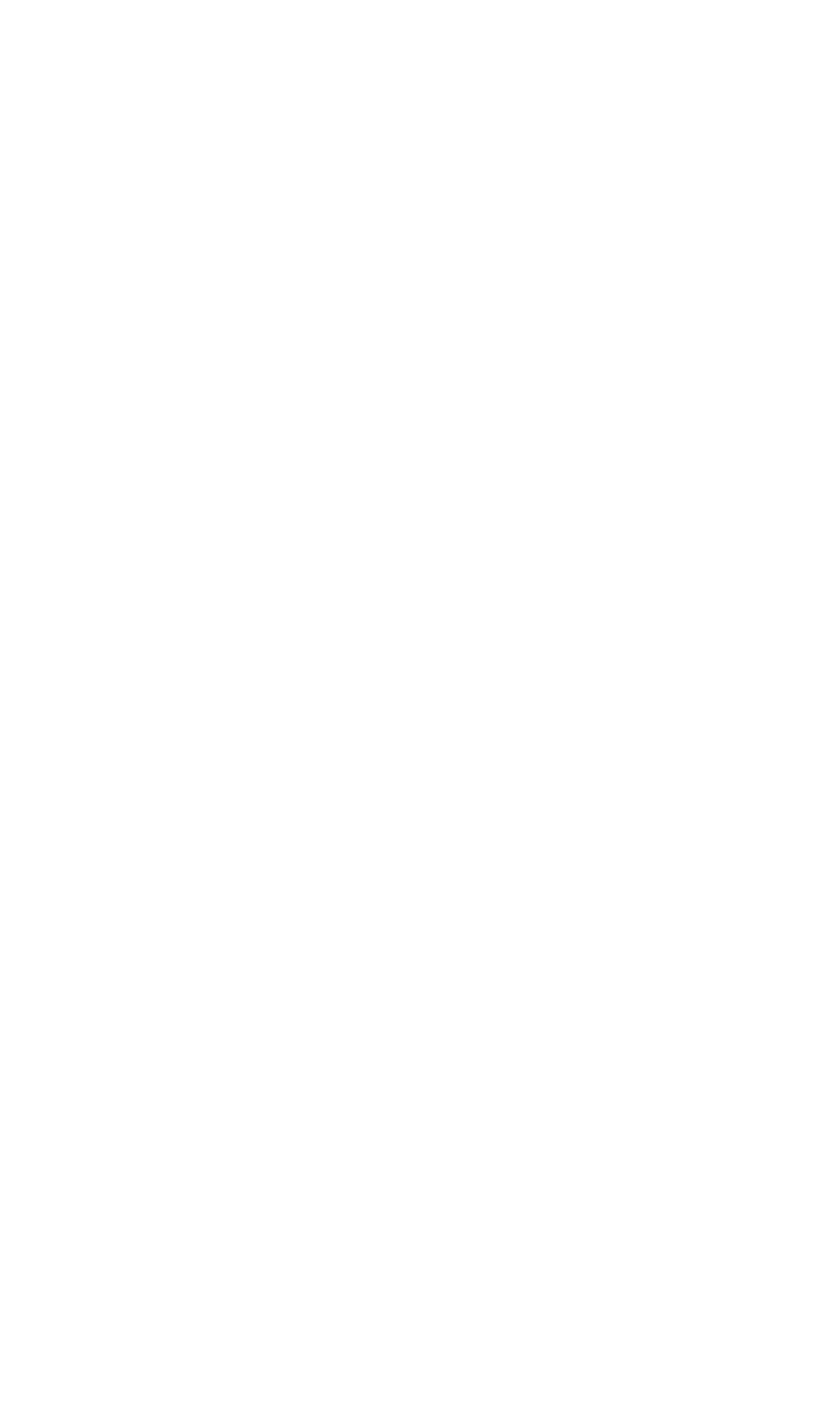Answer the question in one word or a short phrase:
How many links are under 'Get Involved'?

3